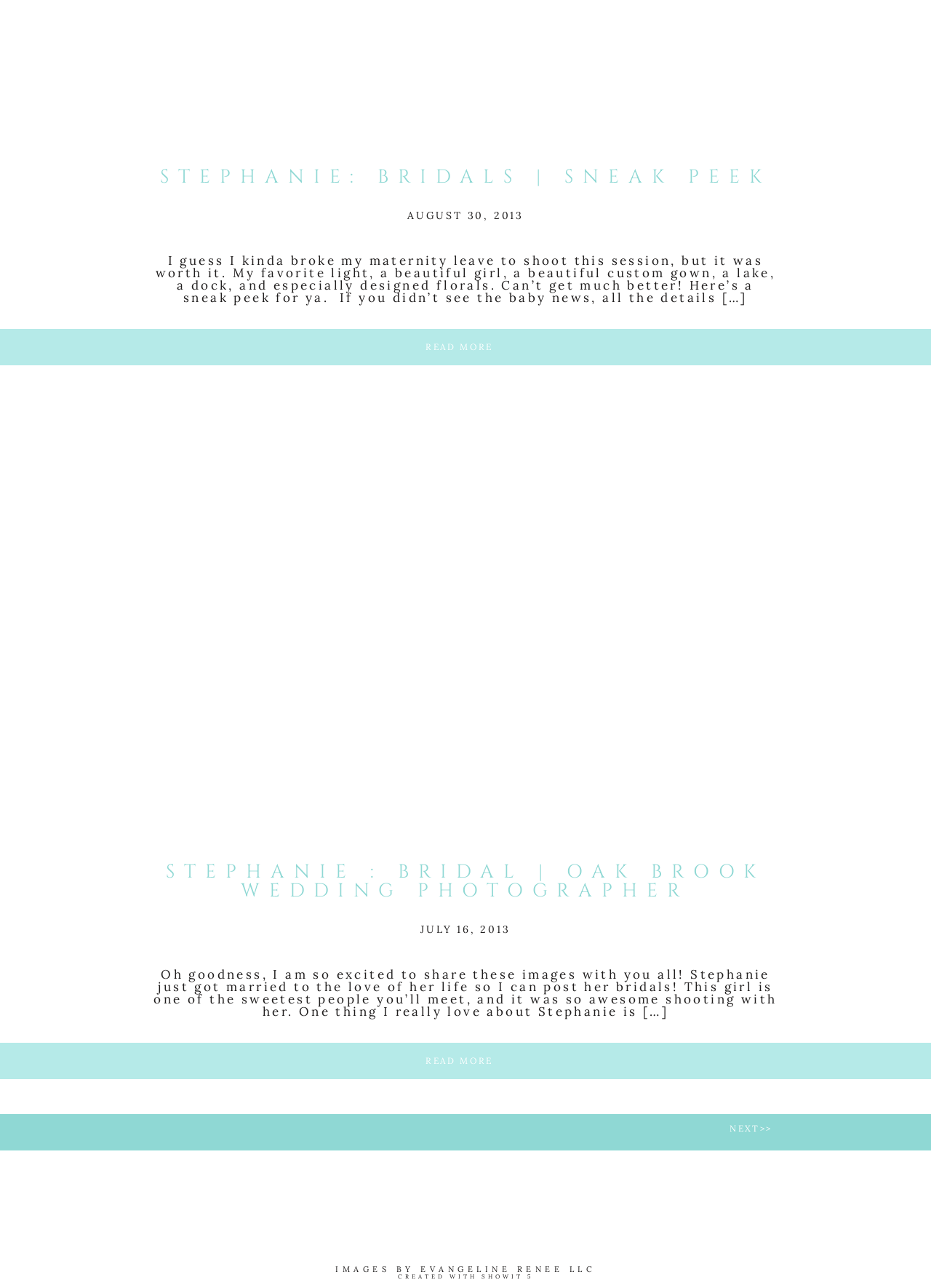What is the photographer's name?
Please look at the screenshot and answer using one word or phrase.

Evangeline Renee